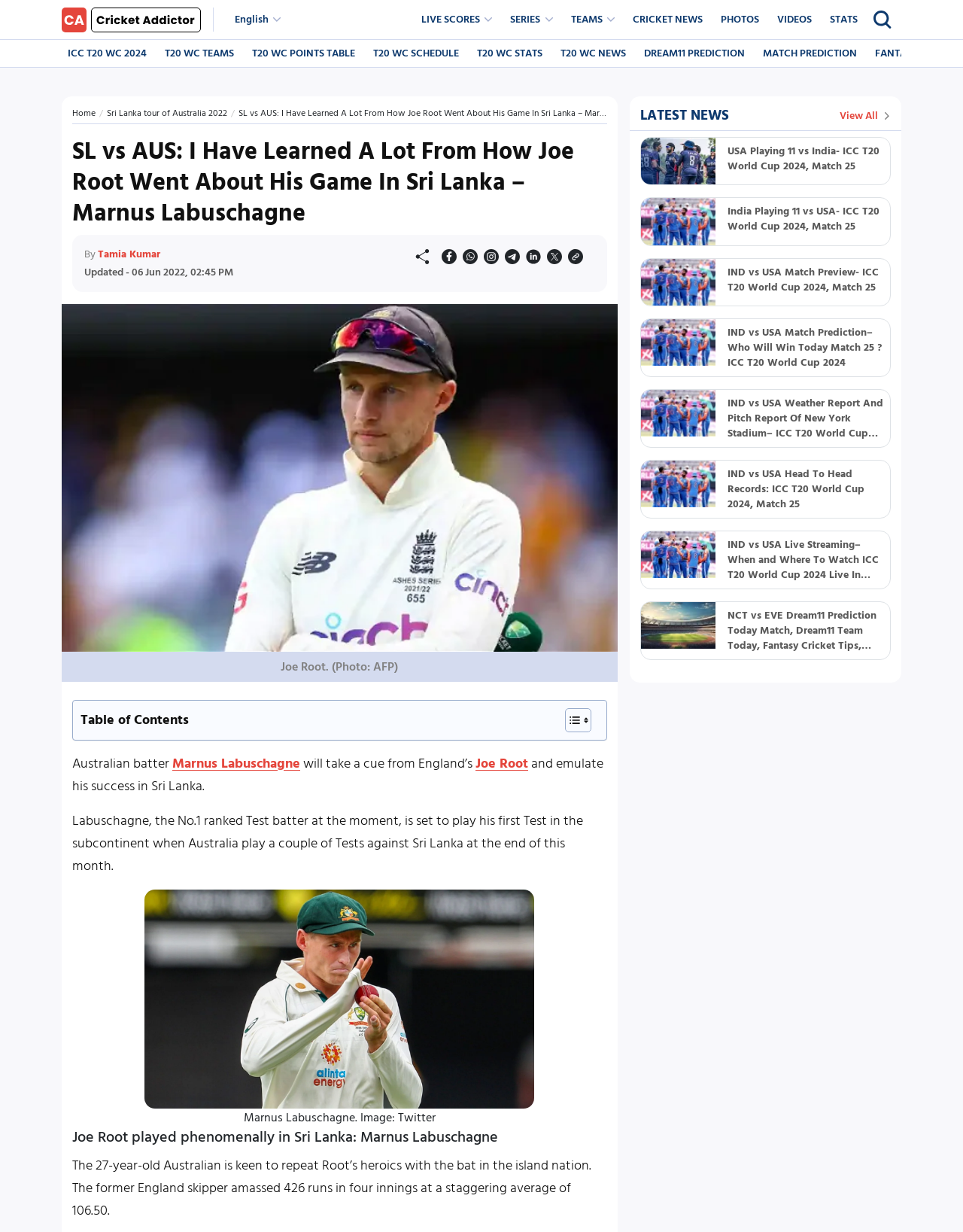Identify the bounding box coordinates of the area that should be clicked in order to complete the given instruction: "Click the 'LIVE SCORES' button". The bounding box coordinates should be four float numbers between 0 and 1, i.e., [left, top, right, bottom].

[0.431, 0.005, 0.517, 0.027]